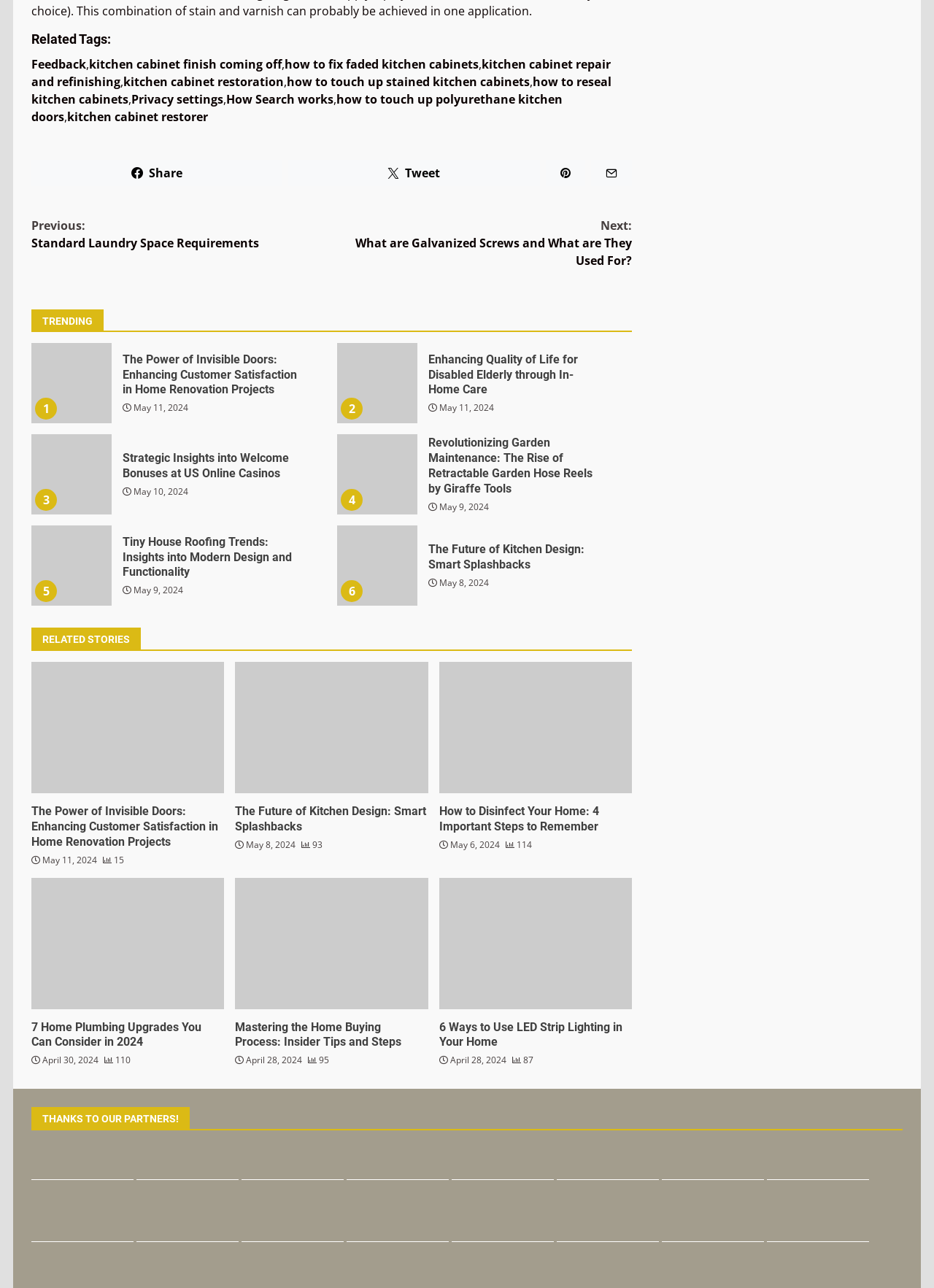Please locate the bounding box coordinates of the element that should be clicked to complete the given instruction: "Click on the 'Continue Reading' button".

[0.034, 0.162, 0.677, 0.215]